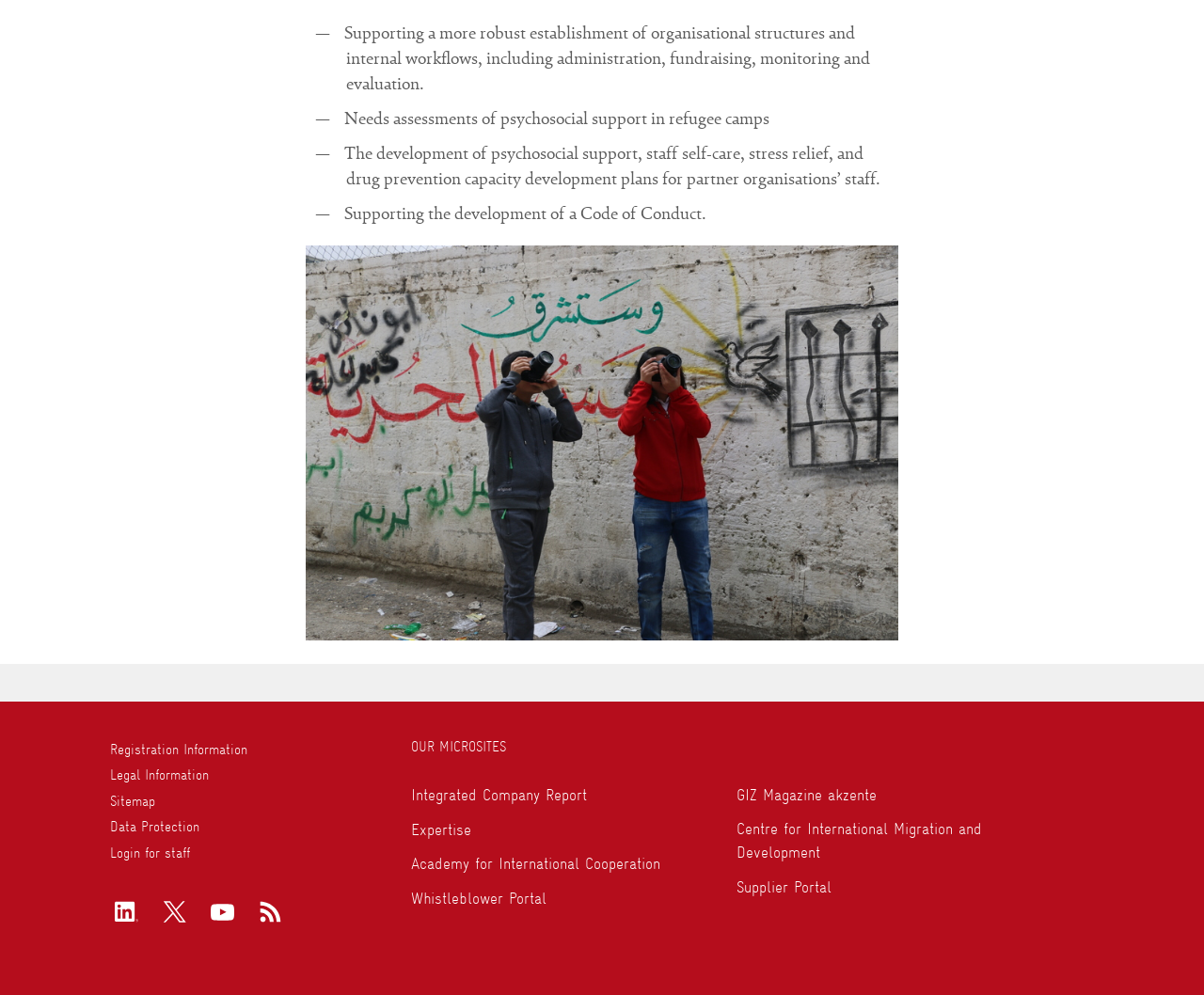Please answer the following question using a single word or phrase: 
What social media platforms are linked from this webpage?

LinkedIn, Twitter, YouTube